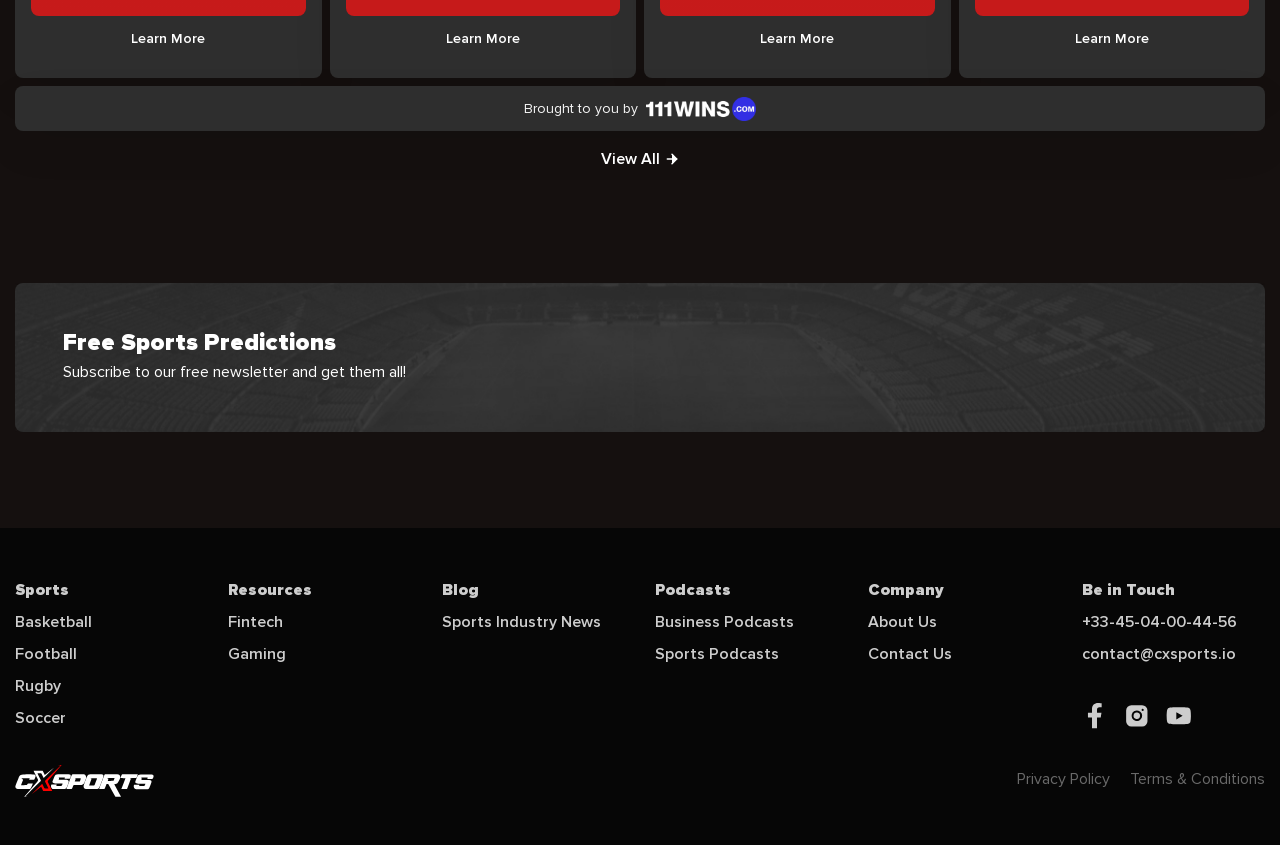Identify the bounding box coordinates for the region of the element that should be clicked to carry out the instruction: "Click on 'Learn More'". The bounding box coordinates should be four float numbers between 0 and 1, i.e., [left, top, right, bottom].

[0.024, 0.029, 0.239, 0.064]